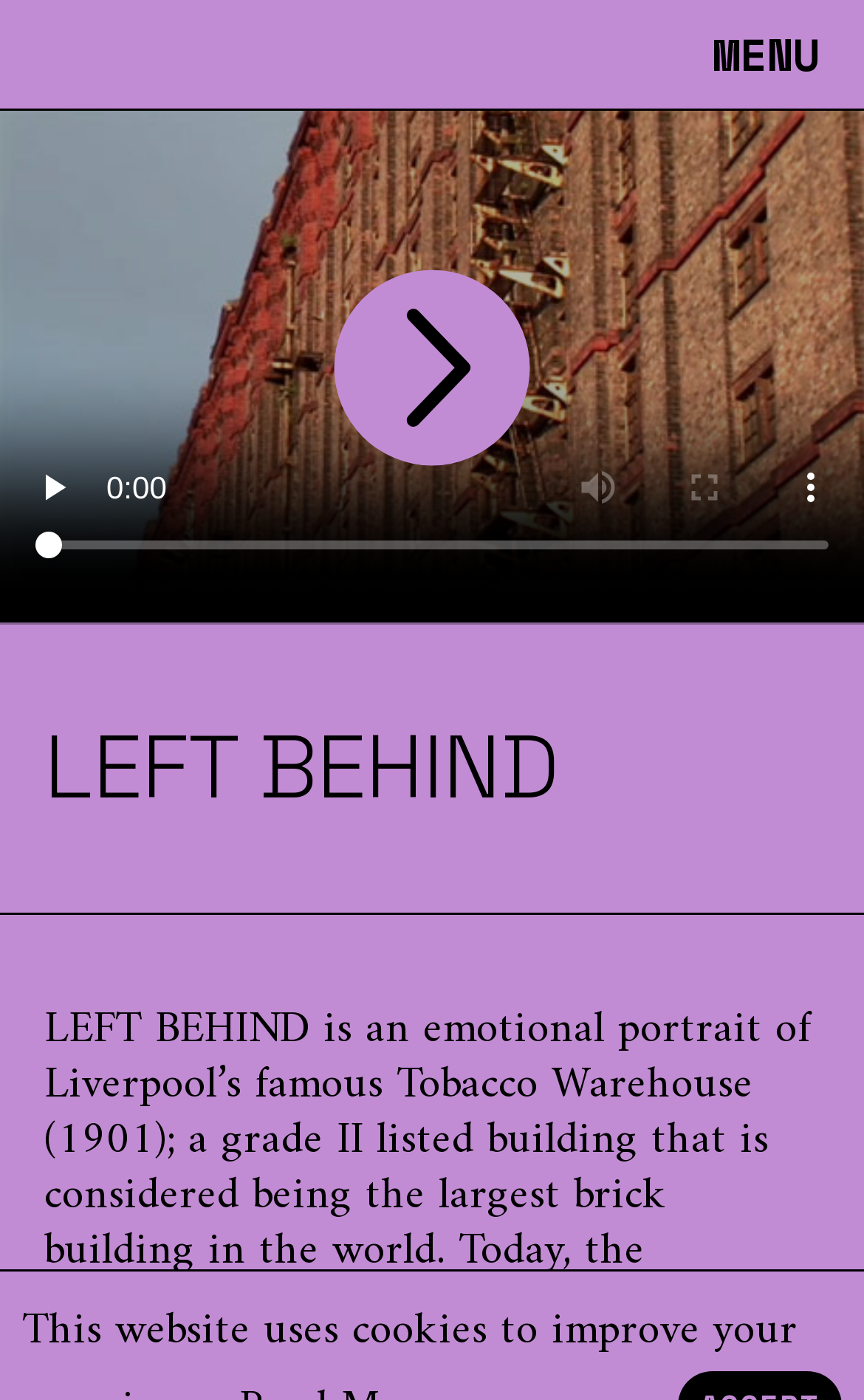Give a short answer to this question using one word or a phrase:
What is the purpose of the button with the 'play' icon?

Play video